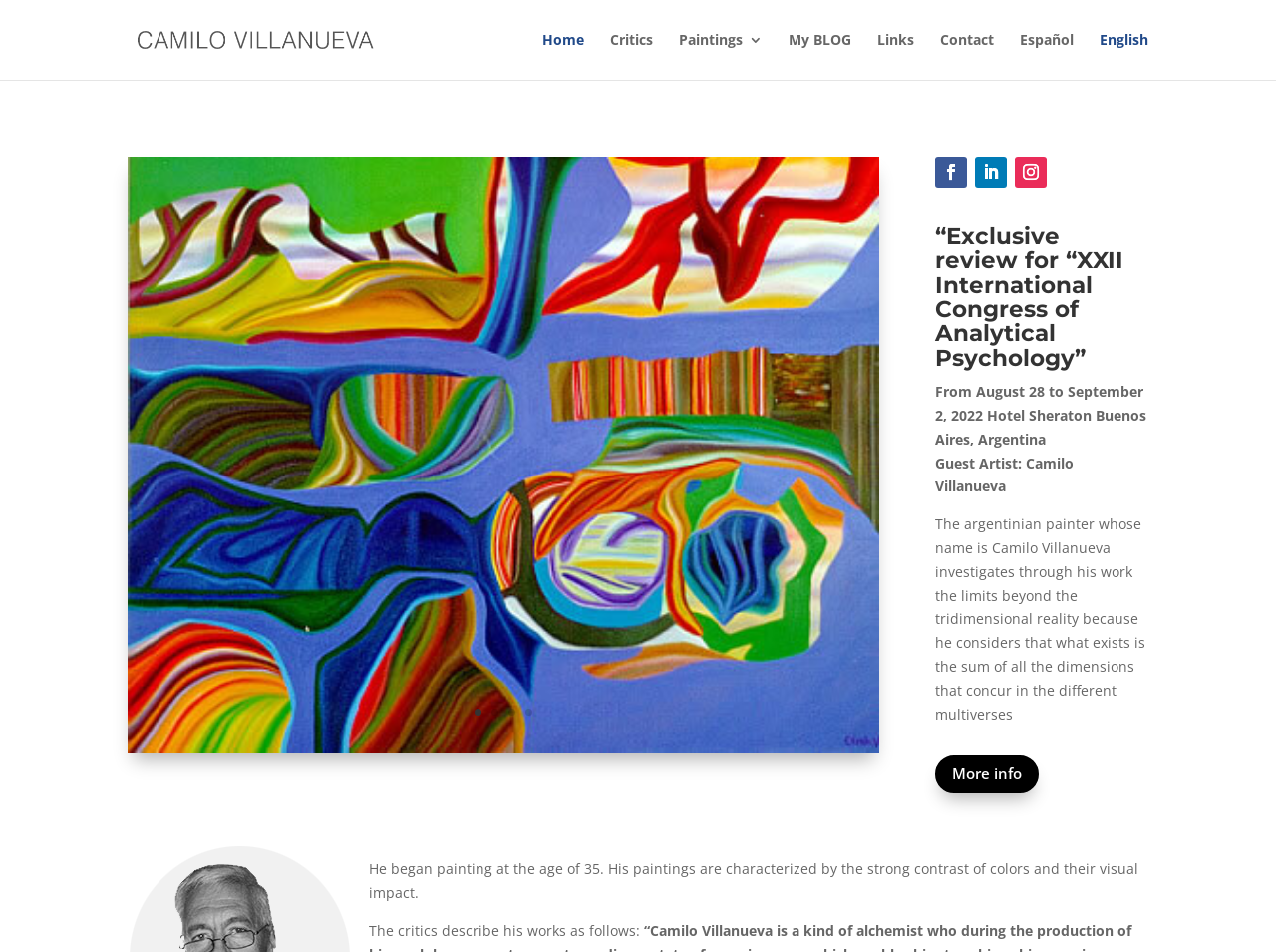How old was the artist when he started painting? Based on the screenshot, please respond with a single word or phrase.

35